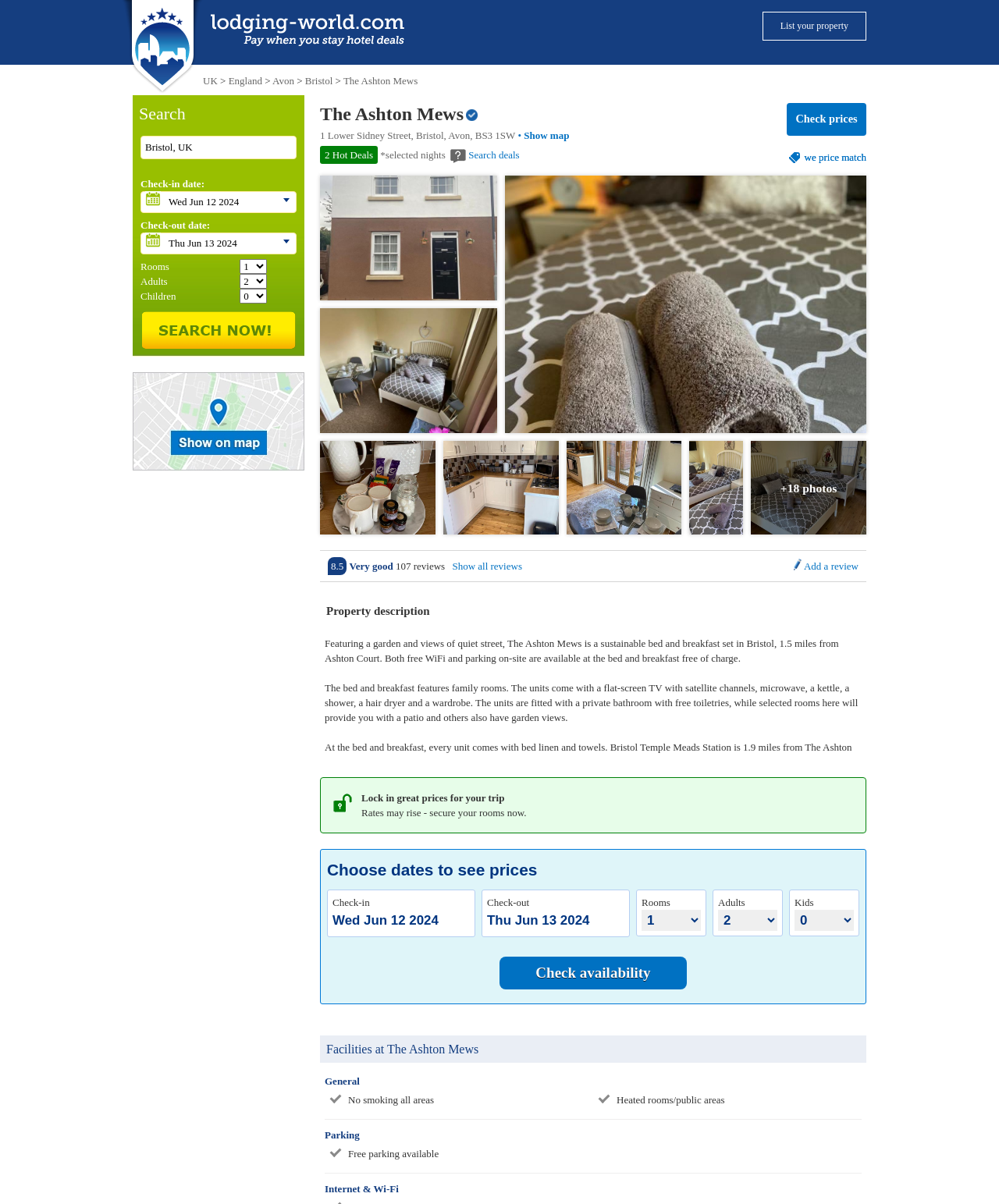How many photos are available for the accommodation?
Please provide a single word or phrase as the answer based on the screenshot.

At least 8